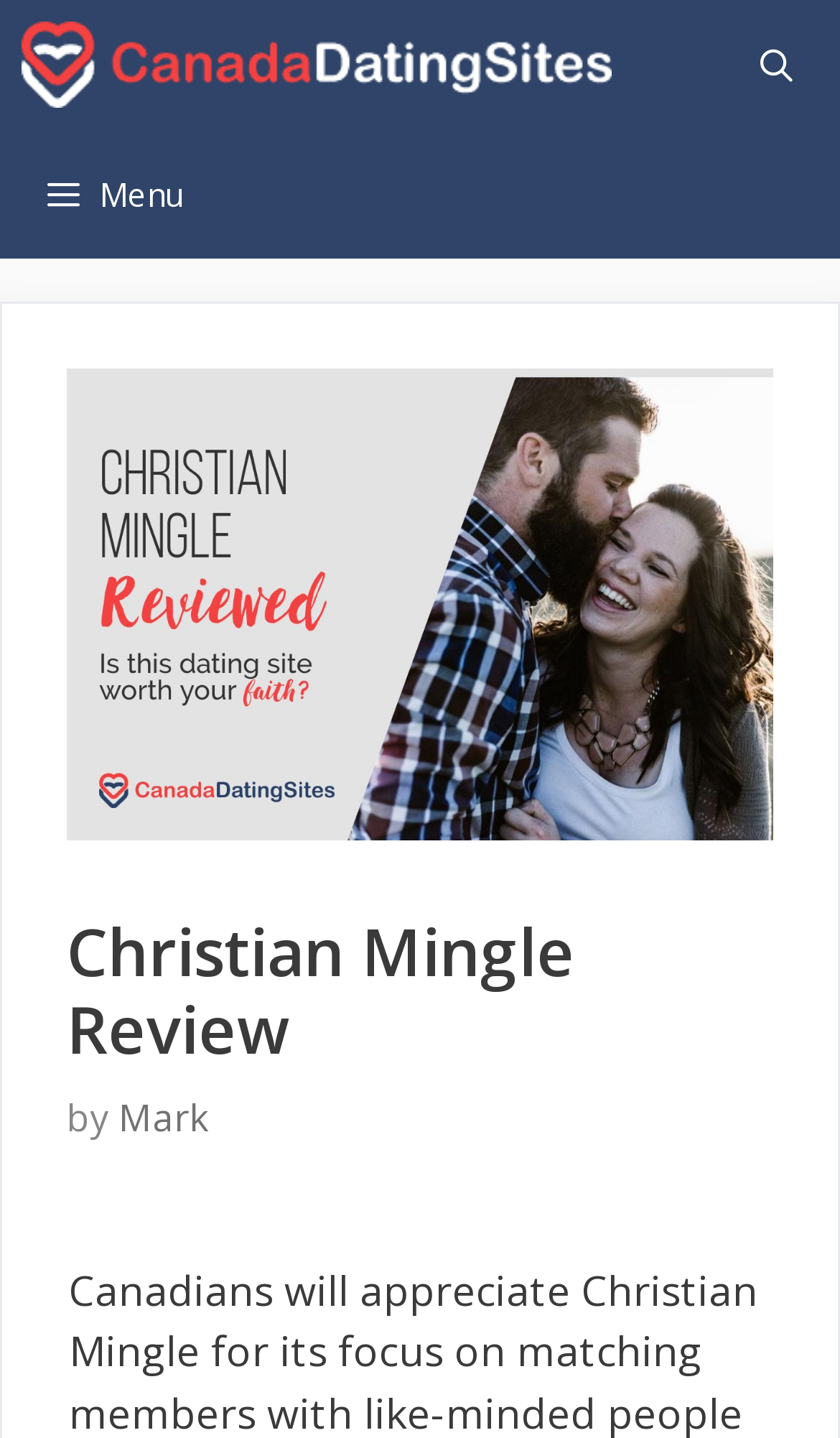Provide the bounding box coordinates of the UI element that matches the description: "title="Canadian Dating Site Reviews"".

[0.026, 0.0, 0.753, 0.09]